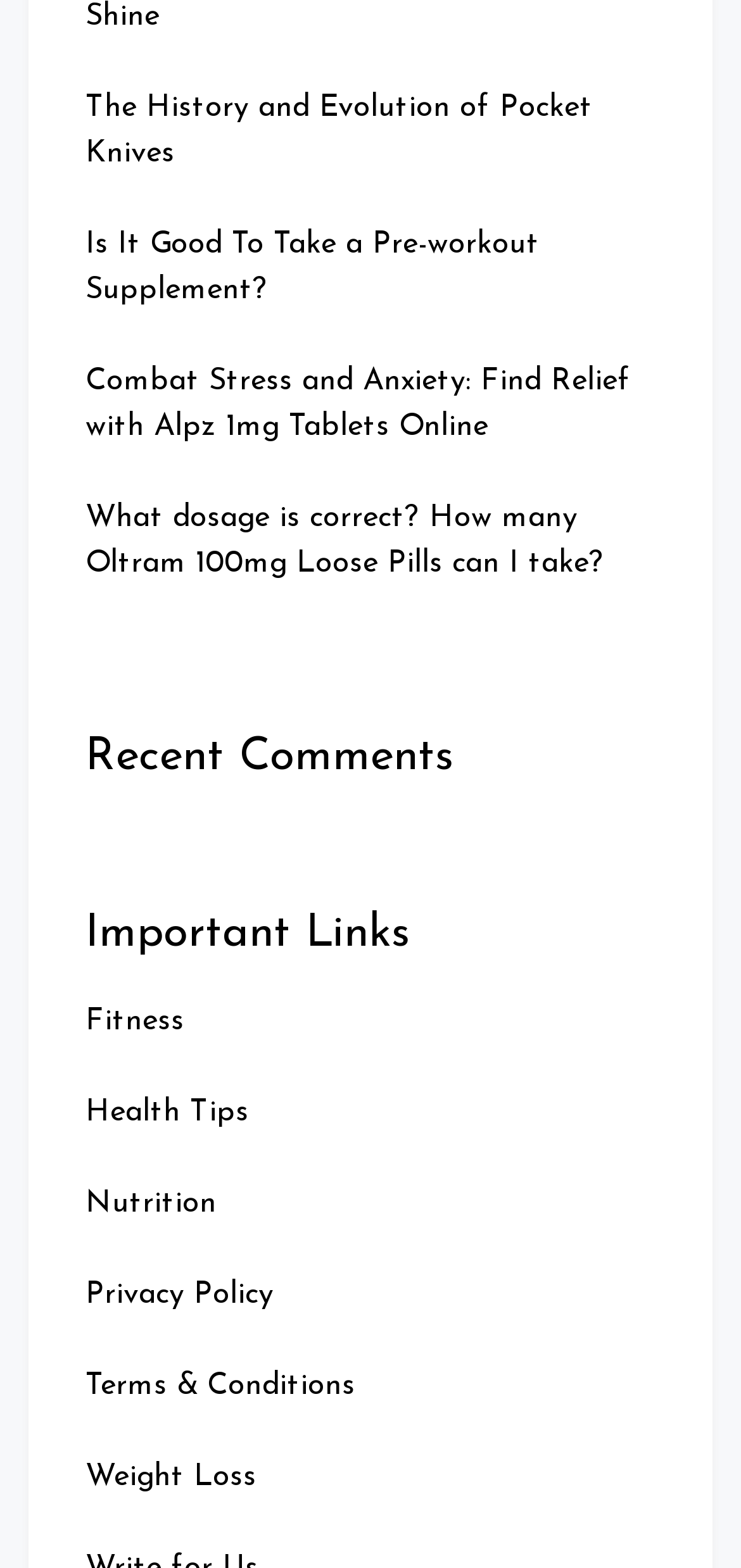What categories are available on this webpage?
Please answer the question as detailed as possible.

By examining the links under the 'Important Links' heading, I can see categories such as 'Fitness', 'Health Tips', 'Nutrition', and 'Weight Loss'. These categories suggest that the webpage is related to health and wellness.